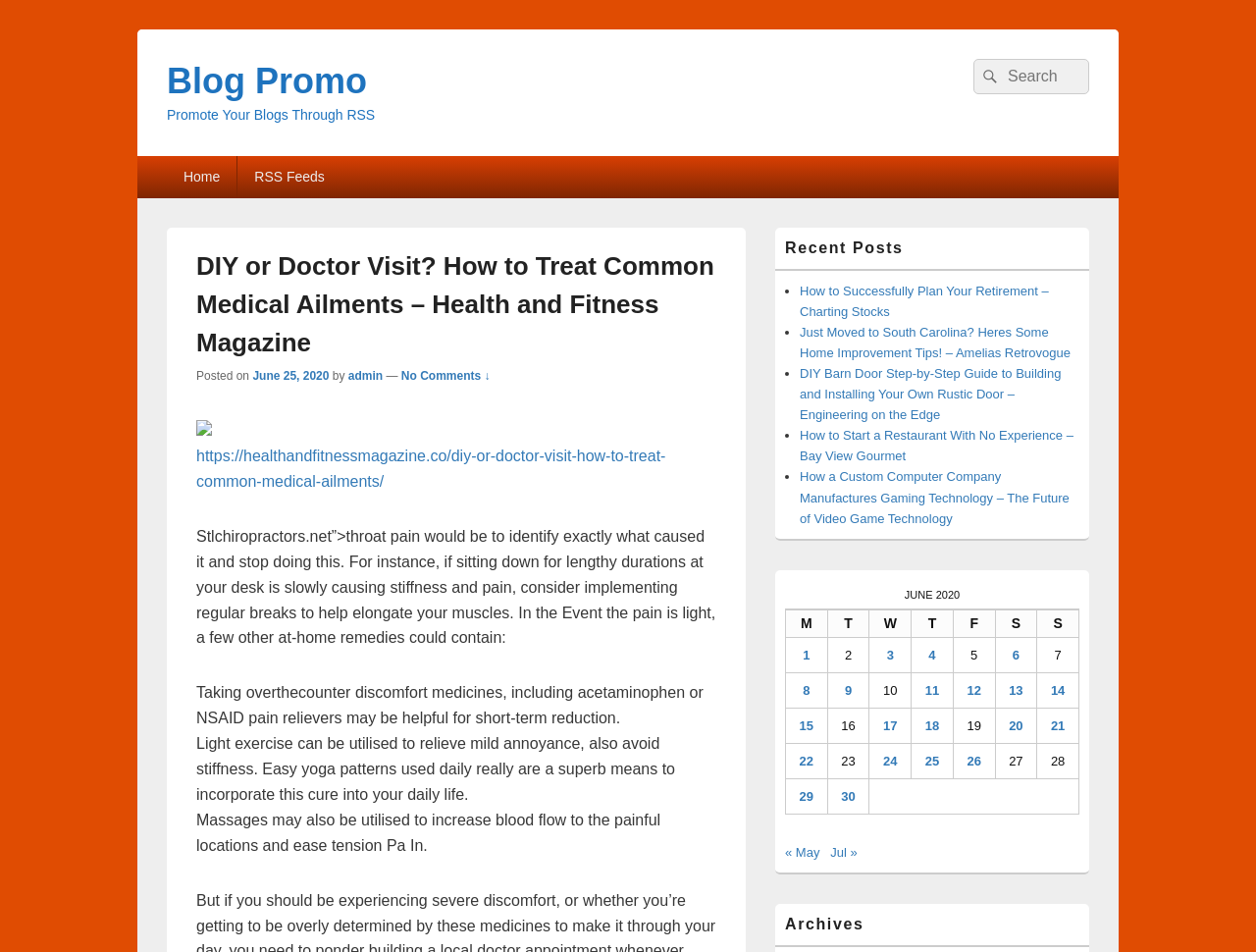Highlight the bounding box of the UI element that corresponds to this description: "June 25, 2020".

[0.201, 0.387, 0.262, 0.402]